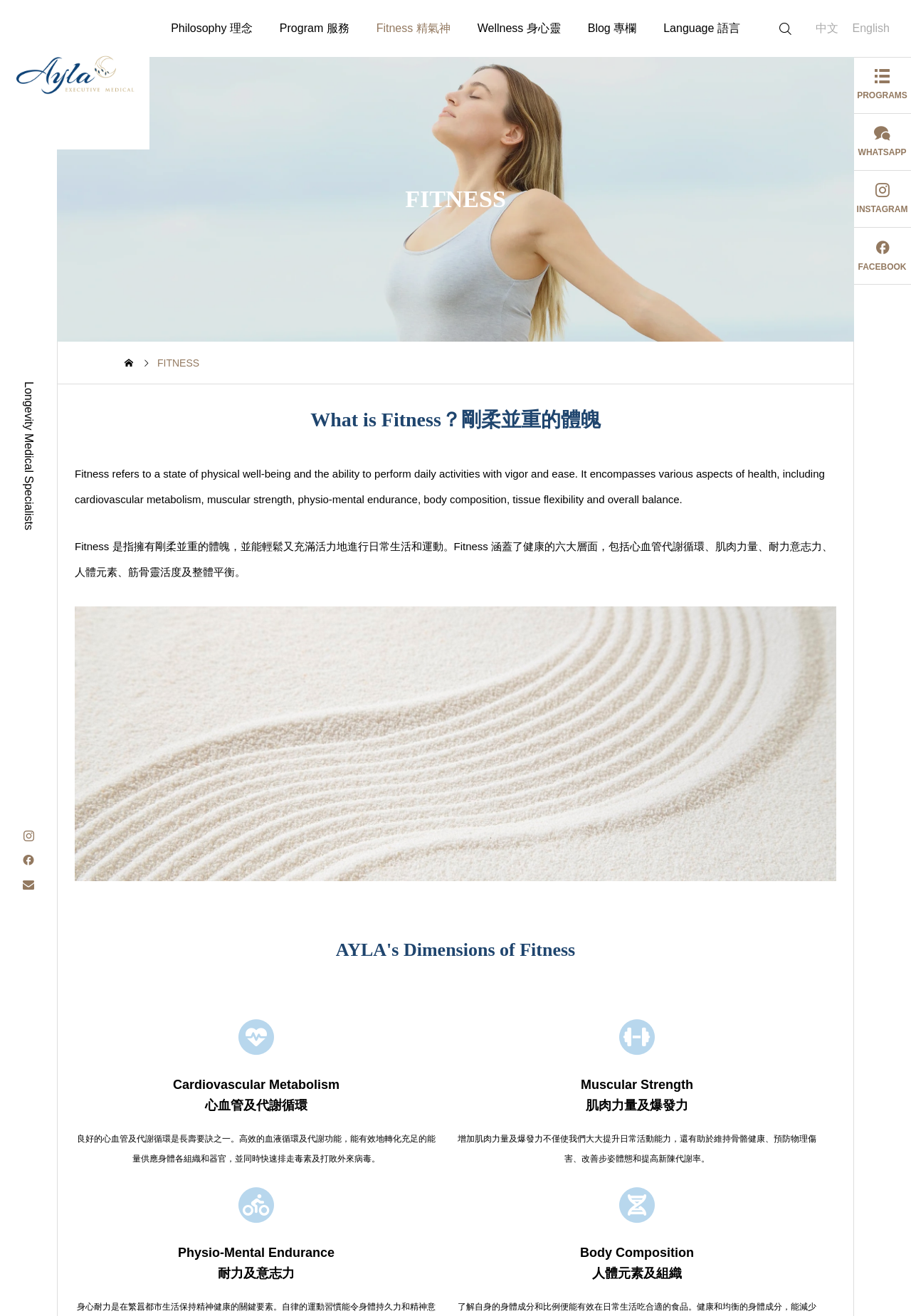Based on the provided description, "Philosophy 理念", find the bounding box of the corresponding UI element in the screenshot.

[0.173, 0.0, 0.292, 0.043]